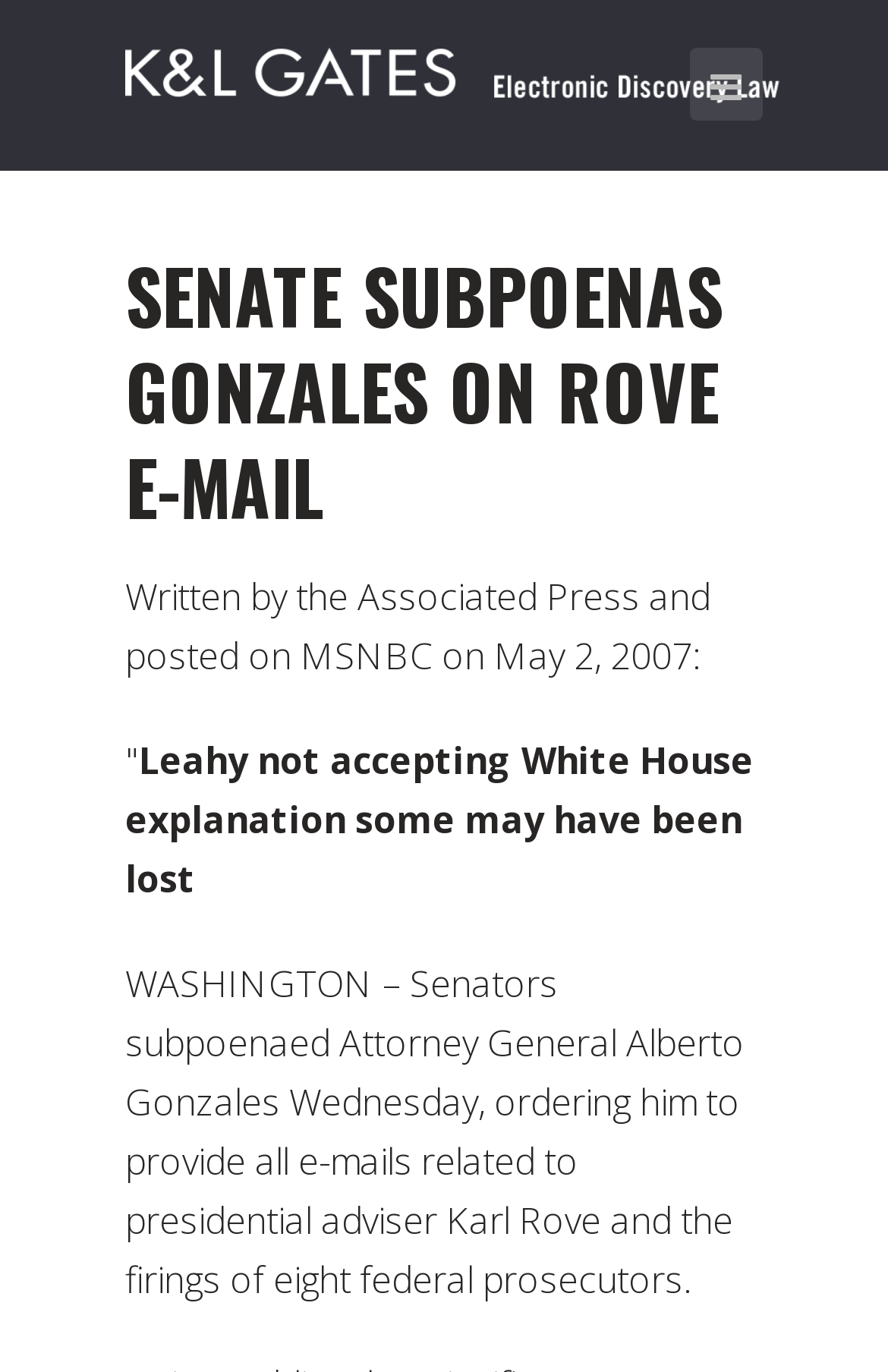Provide the bounding box coordinates of the HTML element described as: "title="Electronic Discovery Law"". The bounding box coordinates should be four float numbers between 0 and 1, i.e., [left, top, right, bottom].

[0.141, 0.017, 0.885, 0.077]